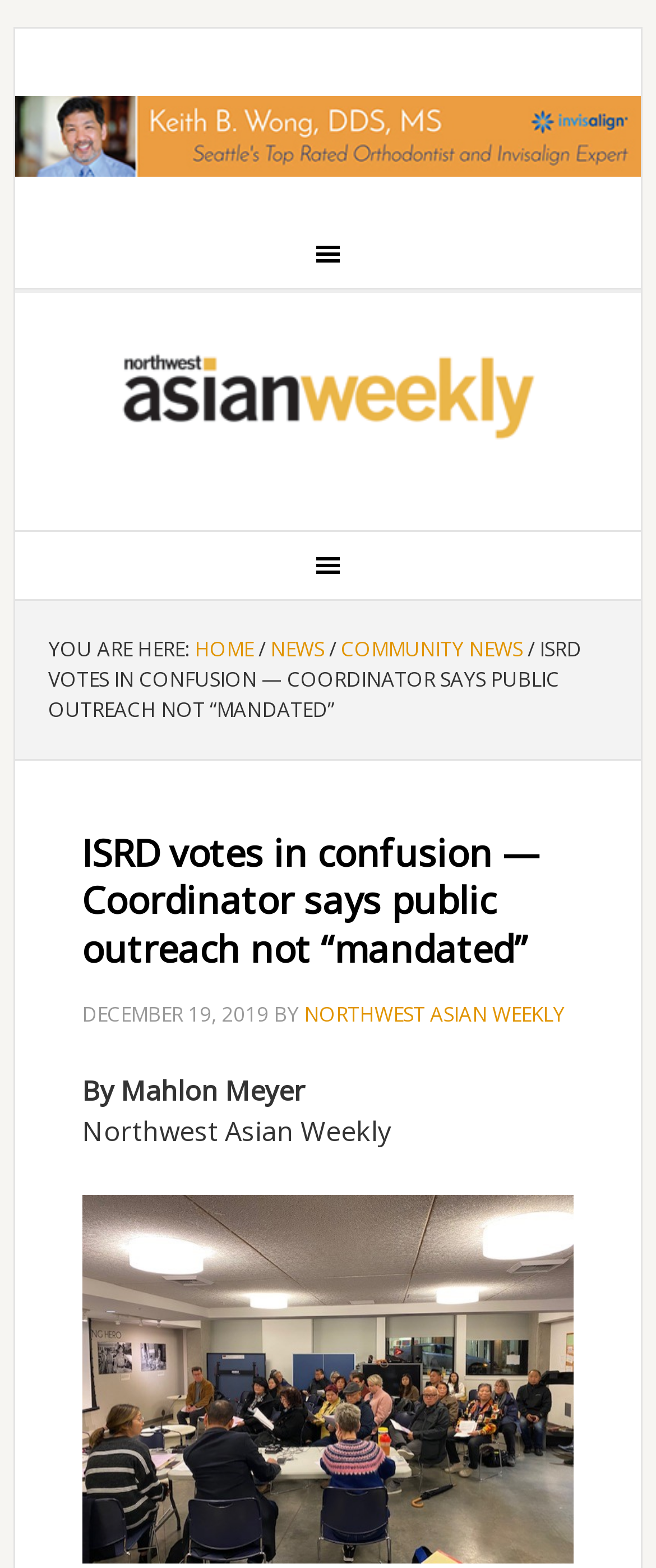Determine the main headline from the webpage and extract its text.

ISRD votes in confusion — Coordinator says public outreach not “mandated”